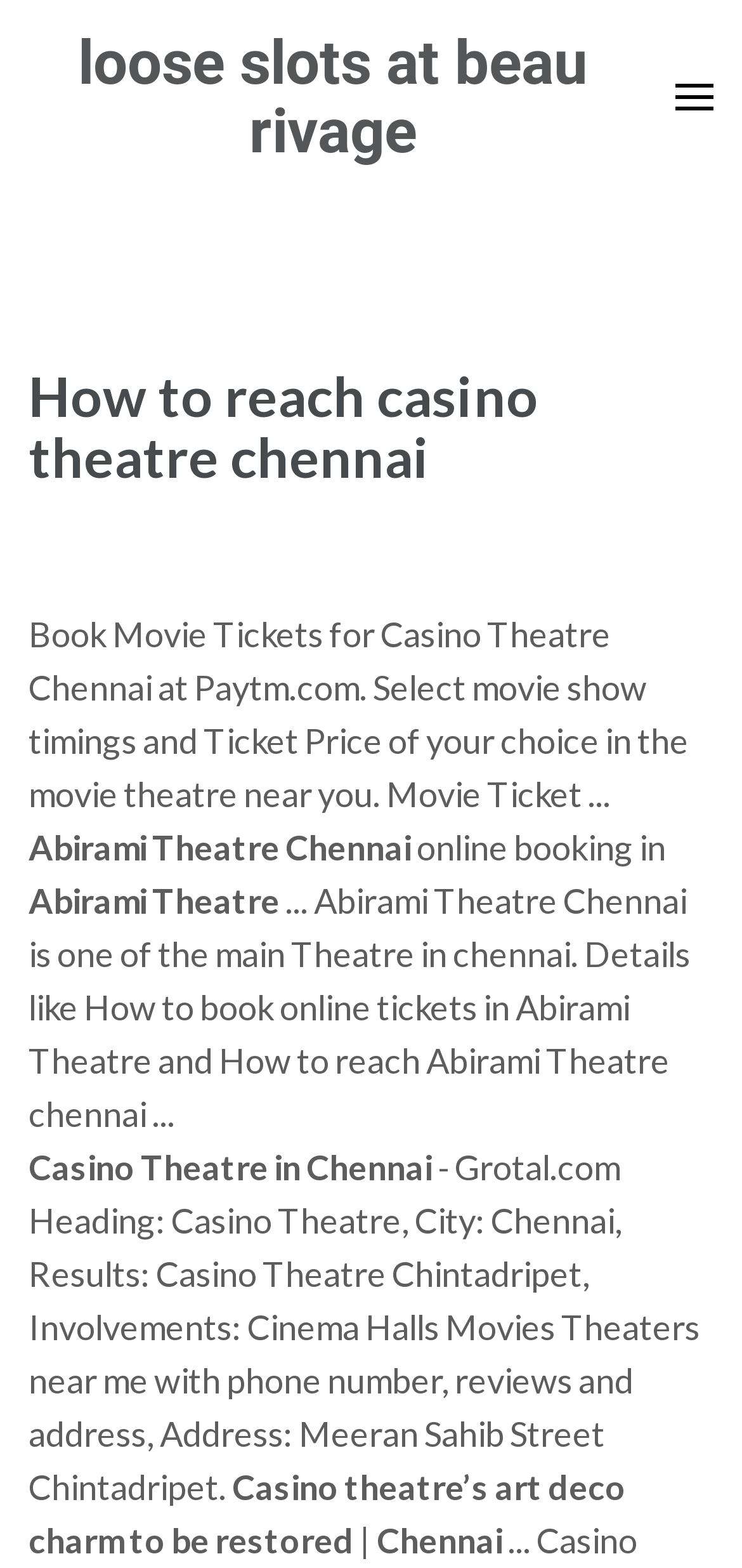Consider the image and give a detailed and elaborate answer to the question: 
What is the name of the theatre in Chennai?

The question is asking for the name of the theatre in Chennai. By looking at the webpage, we can see that the heading 'How to reach casino theatre chennai' and the text 'Casino Theatre in Chennai' suggest that the name of the theatre is Casino Theatre.